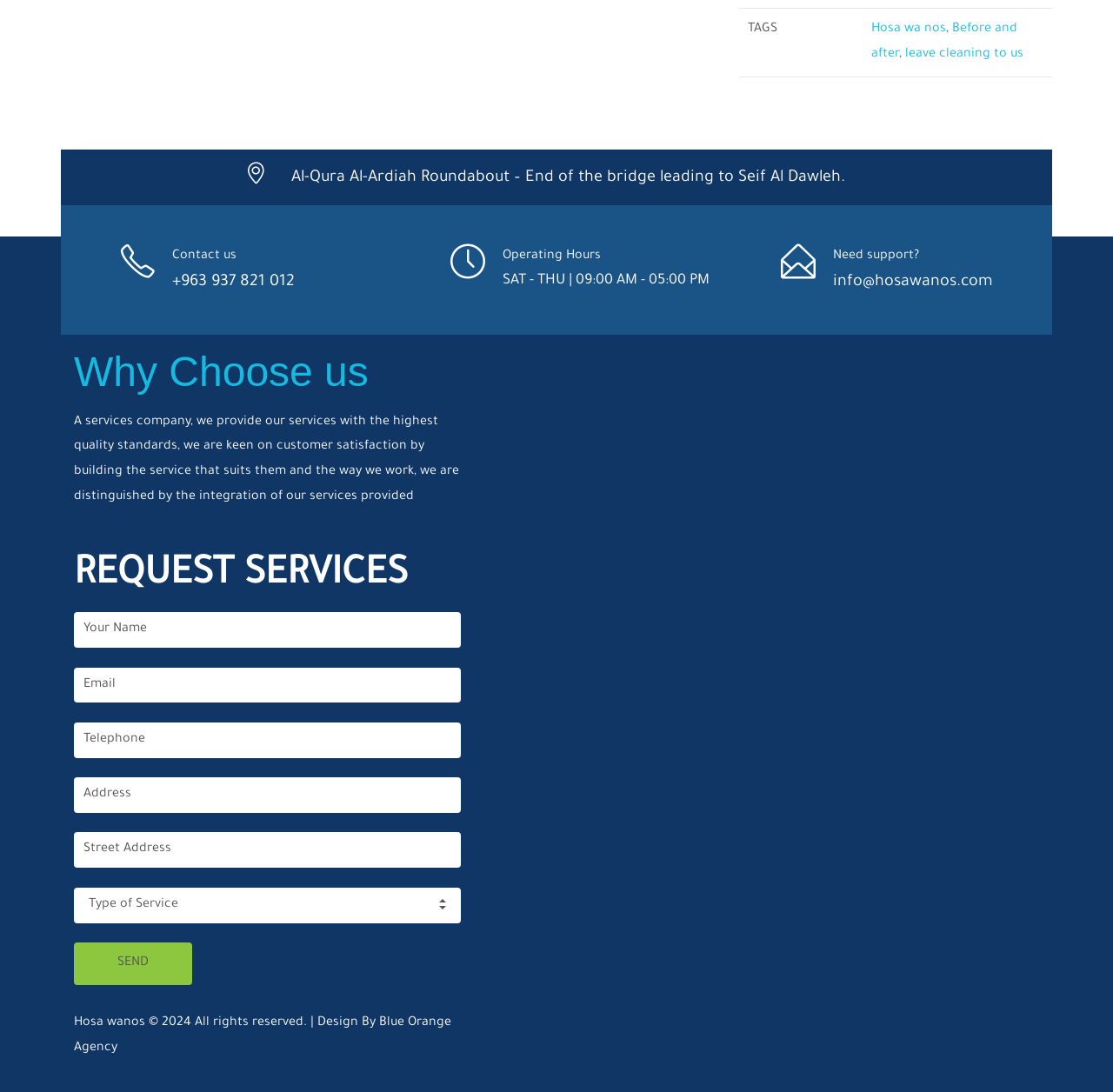Please identify the bounding box coordinates of the clickable region that I should interact with to perform the following instruction: "Click on 'Hosa wa nos'". The coordinates should be expressed as four float numbers between 0 and 1, i.e., [left, top, right, bottom].

[0.783, 0.021, 0.85, 0.034]